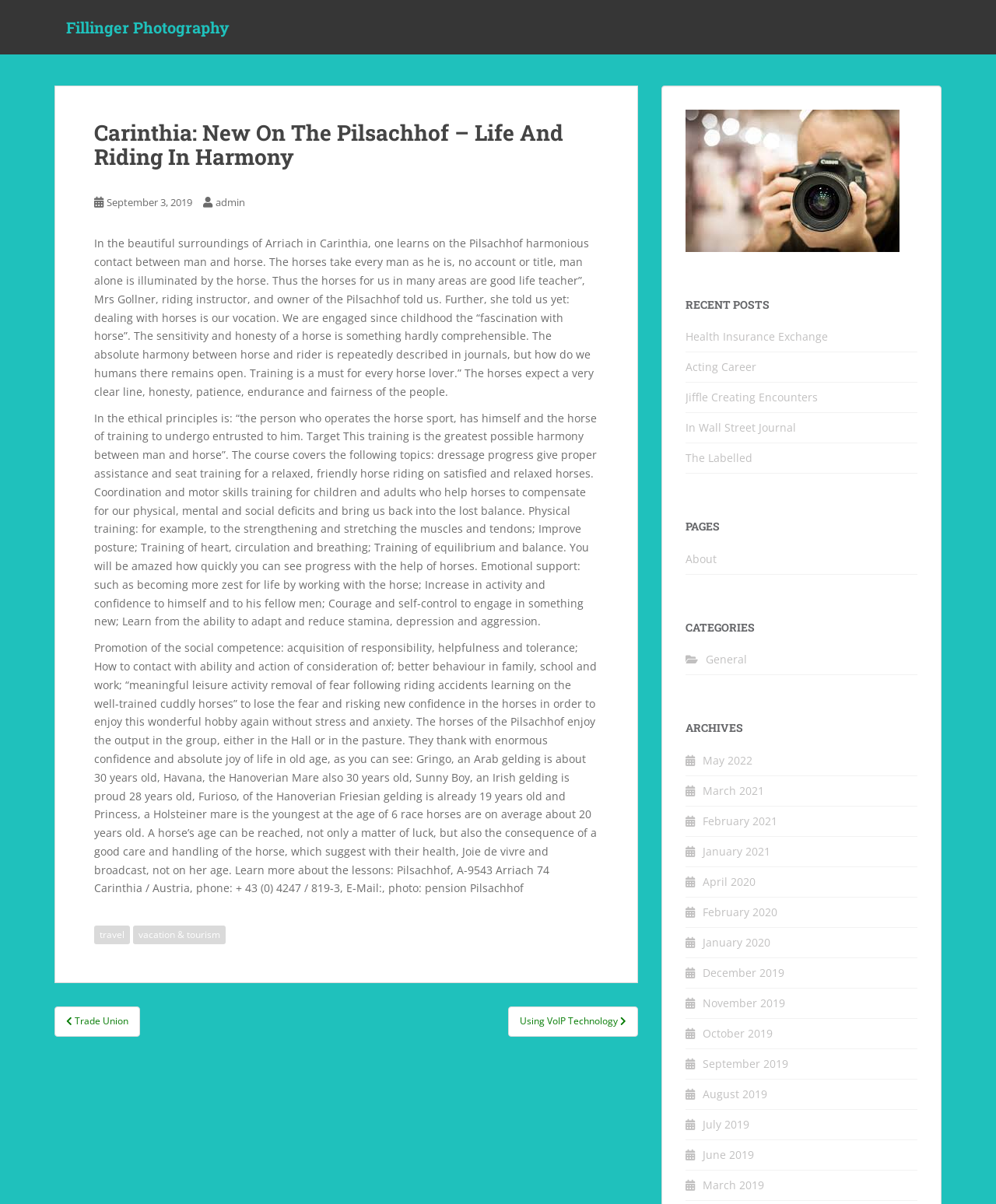What is the topic of the course described in the article?
Can you give a detailed and elaborate answer to the question?

I found the answer by reading the text in the article section, where it describes the course topics, such as dressage progress, seat training, and coordination and motor skills training, all related to horse riding.